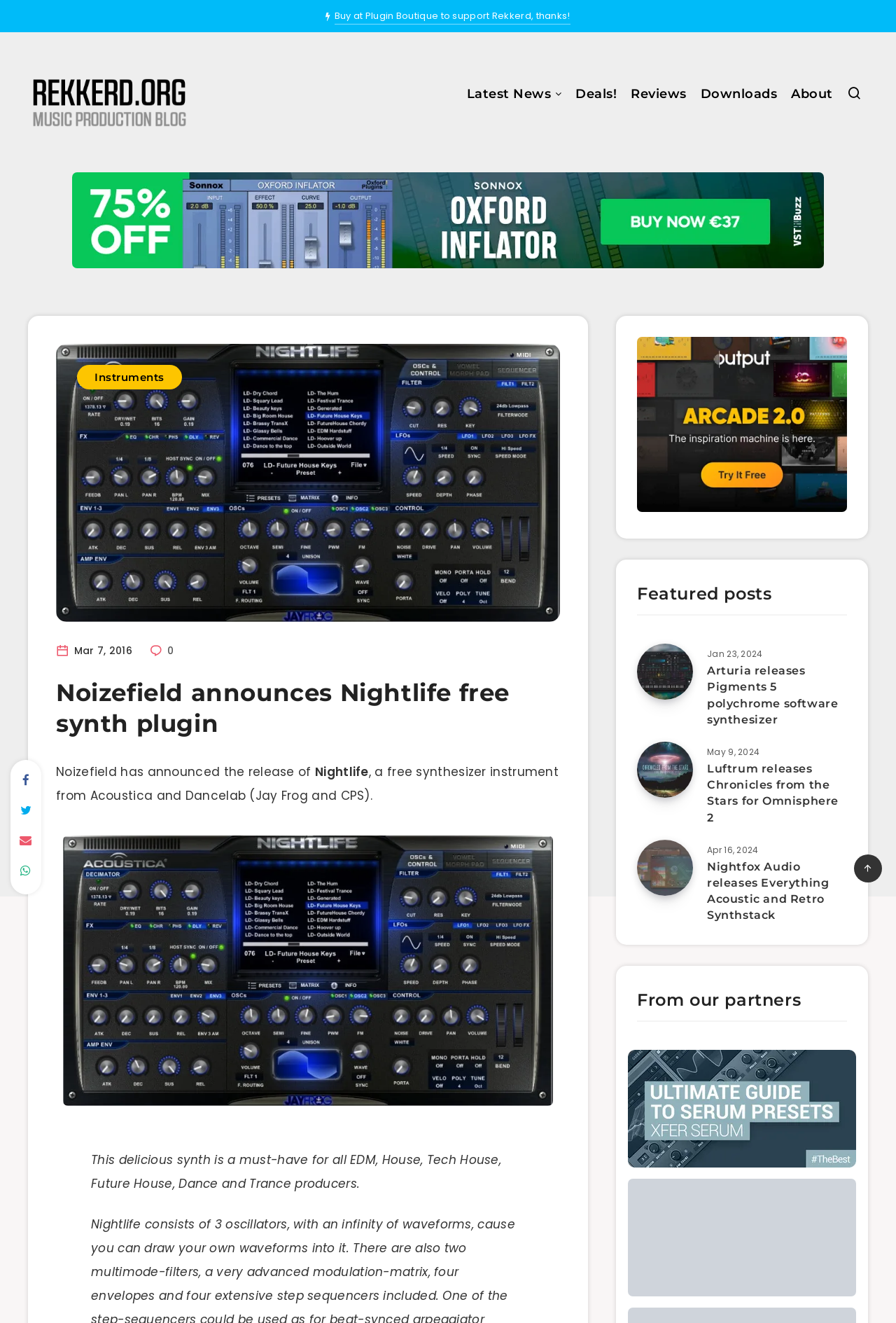Elaborate on the webpage's design and content in a detailed caption.

The webpage is about music production and synthesizers. At the top, there is a navigation menu with links to "Latest News", "Deals!", "Reviews", "Downloads", and "About". Below this menu, there is a prominent link to "Buy at Plugin Boutique to support Rekkerd, thanks!" and a smaller link to "Rekkerd.org" with an accompanying image.

The main content of the page is divided into two sections. On the left, there is a section with a heading "Noizefield announces Nightlife free synth plugin" and a brief description of the plugin. Below this, there are several social media links and a link to "Acoustica Nightlife" with an accompanying image. The description of the plugin is followed by a paragraph of text that explains its features and target audience.

On the right, there is a section with a heading "Featured posts" that lists several articles about music production and synthesizers. Each article has a heading, a brief description, and an image. The articles are listed in a vertical column, with the most recent article at the top. The articles are dated, with the most recent one being from January 23, 2024, and the oldest one being from March 7, 2016.

At the bottom of the page, there is a section with a heading "From our partners" that lists two links to music production resources, "Serum Presets" and "Realitone", each with an accompanying image.